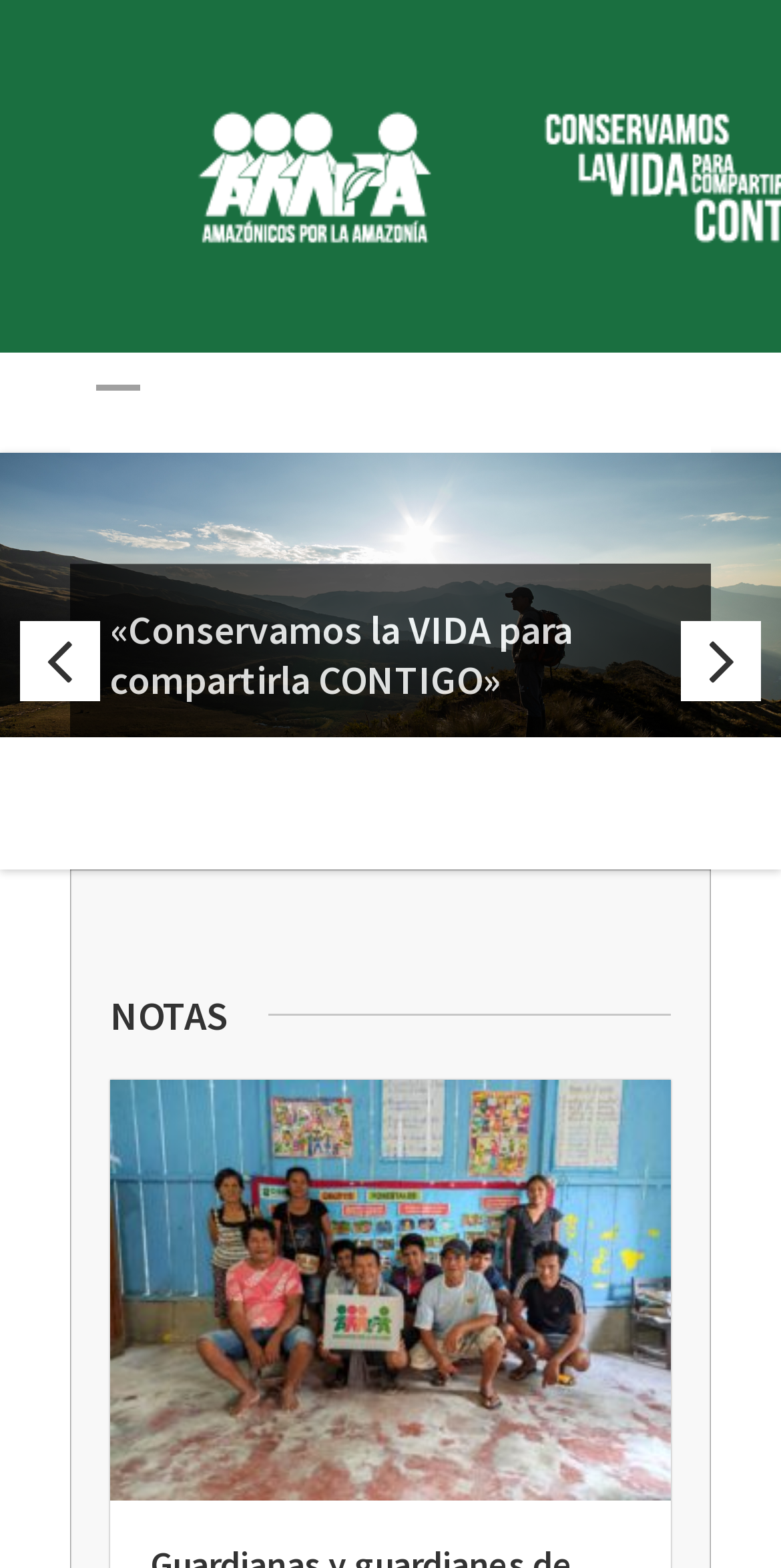Please give a one-word or short phrase response to the following question: 
What is the text of the last link?

“Escuela Amazonía Que Late”